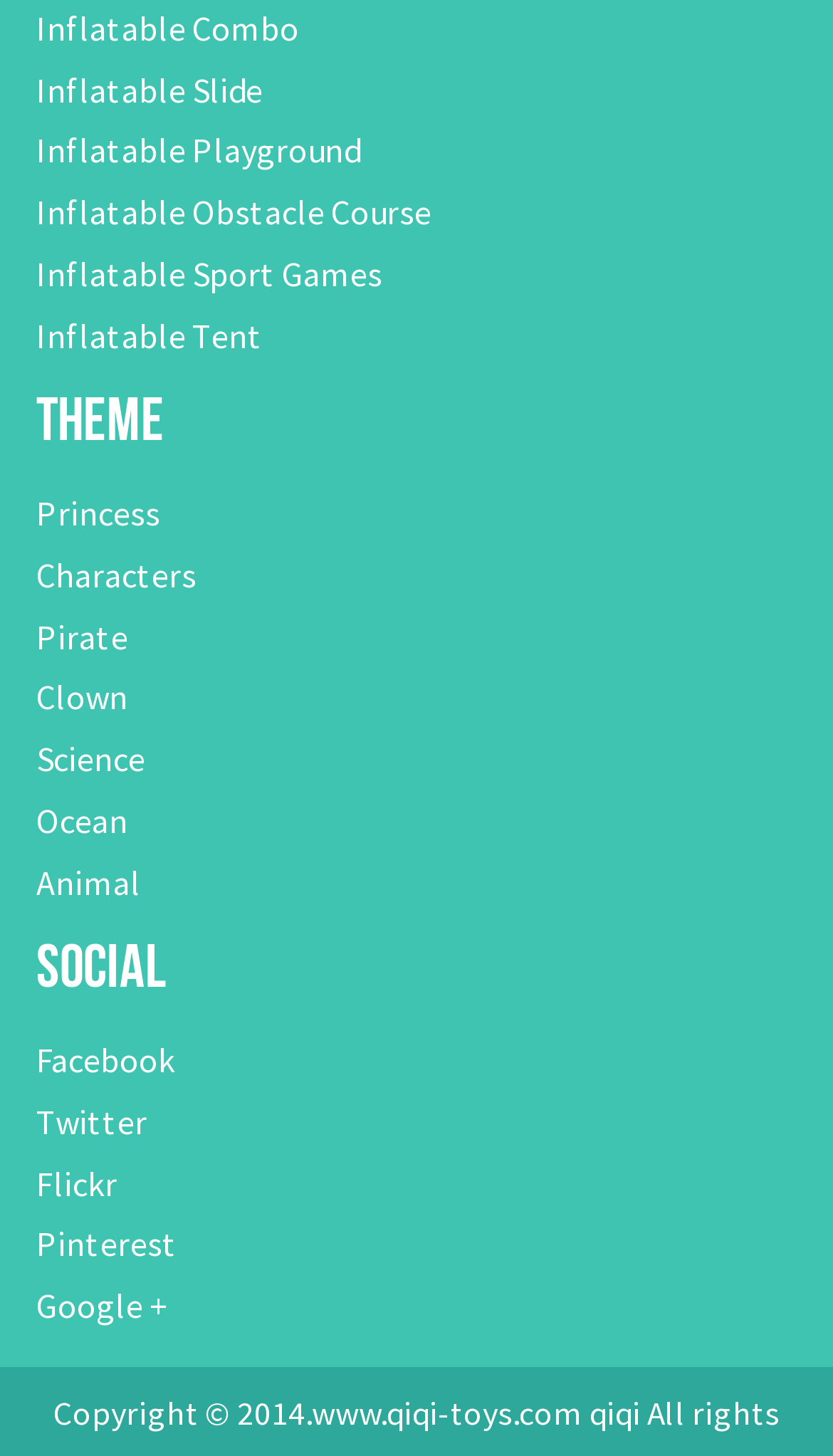Please provide the bounding box coordinates for the element that needs to be clicked to perform the following instruction: "View Princess theme". The coordinates should be given as four float numbers between 0 and 1, i.e., [left, top, right, bottom].

[0.044, 0.337, 0.193, 0.367]